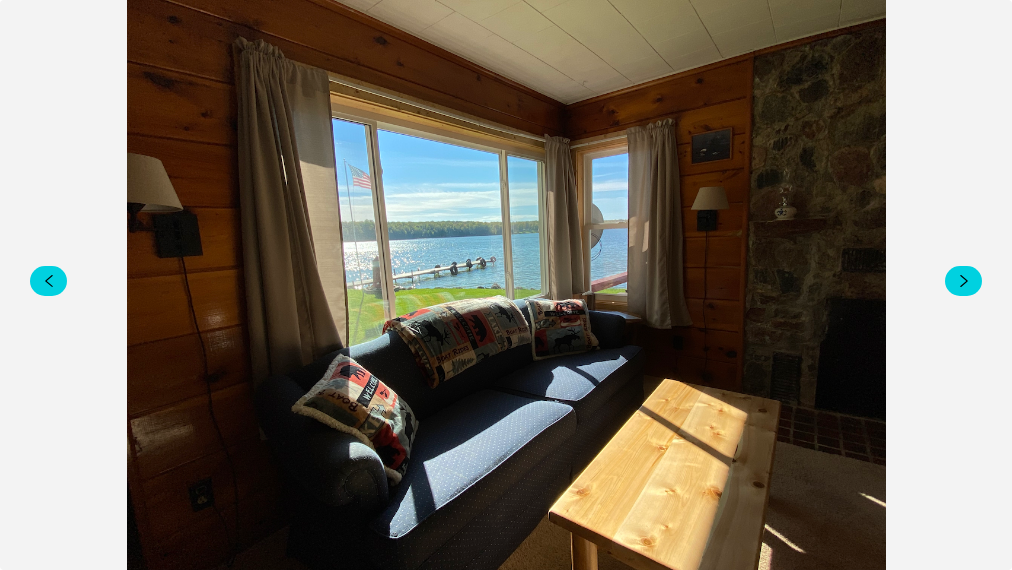Provide your answer in one word or a succinct phrase for the question: 
What is outside the window?

A lake